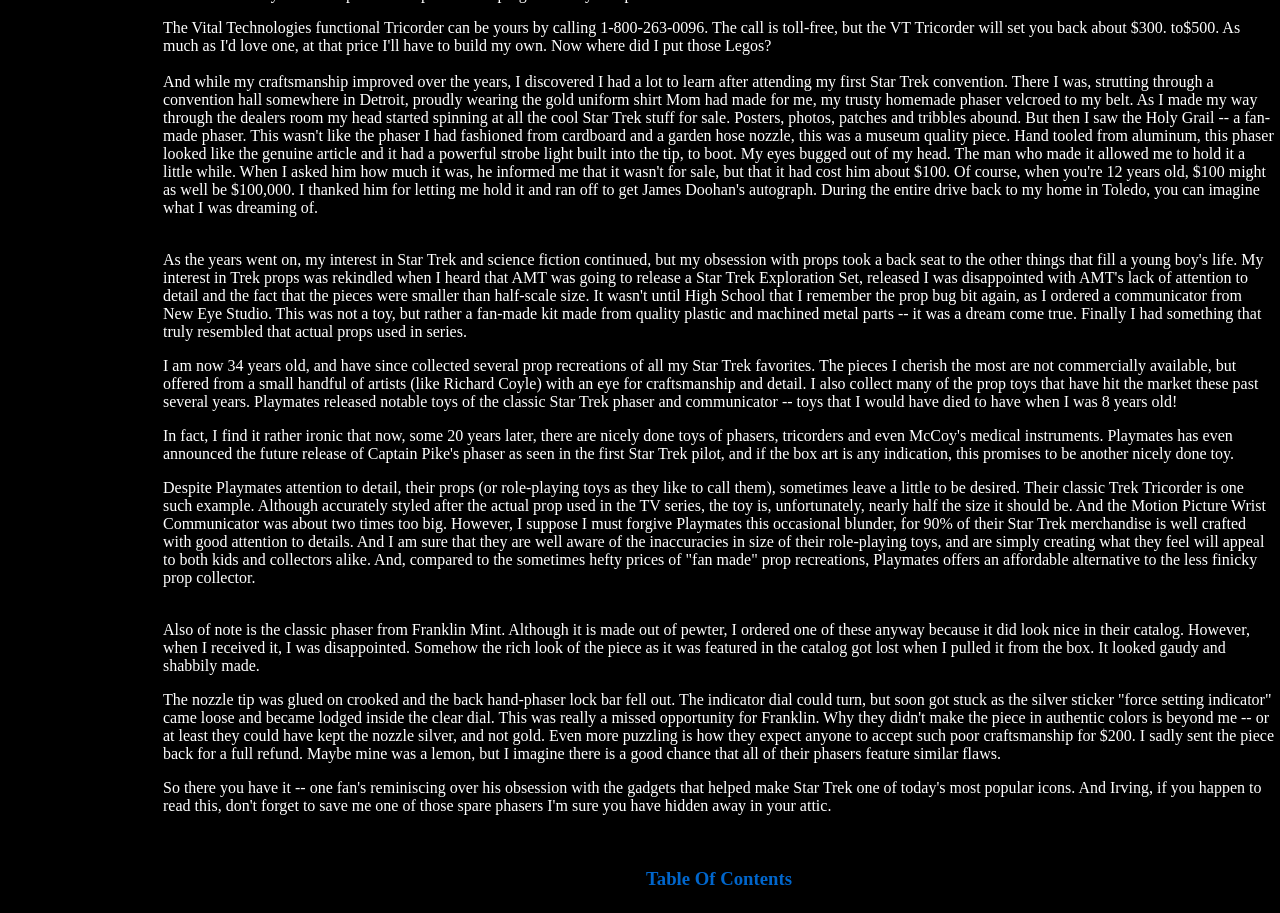Please examine the image and provide a detailed answer to the question: What is the author's age?

The author mentions in the first paragraph that they are 'now 34 years old', indicating their current age.